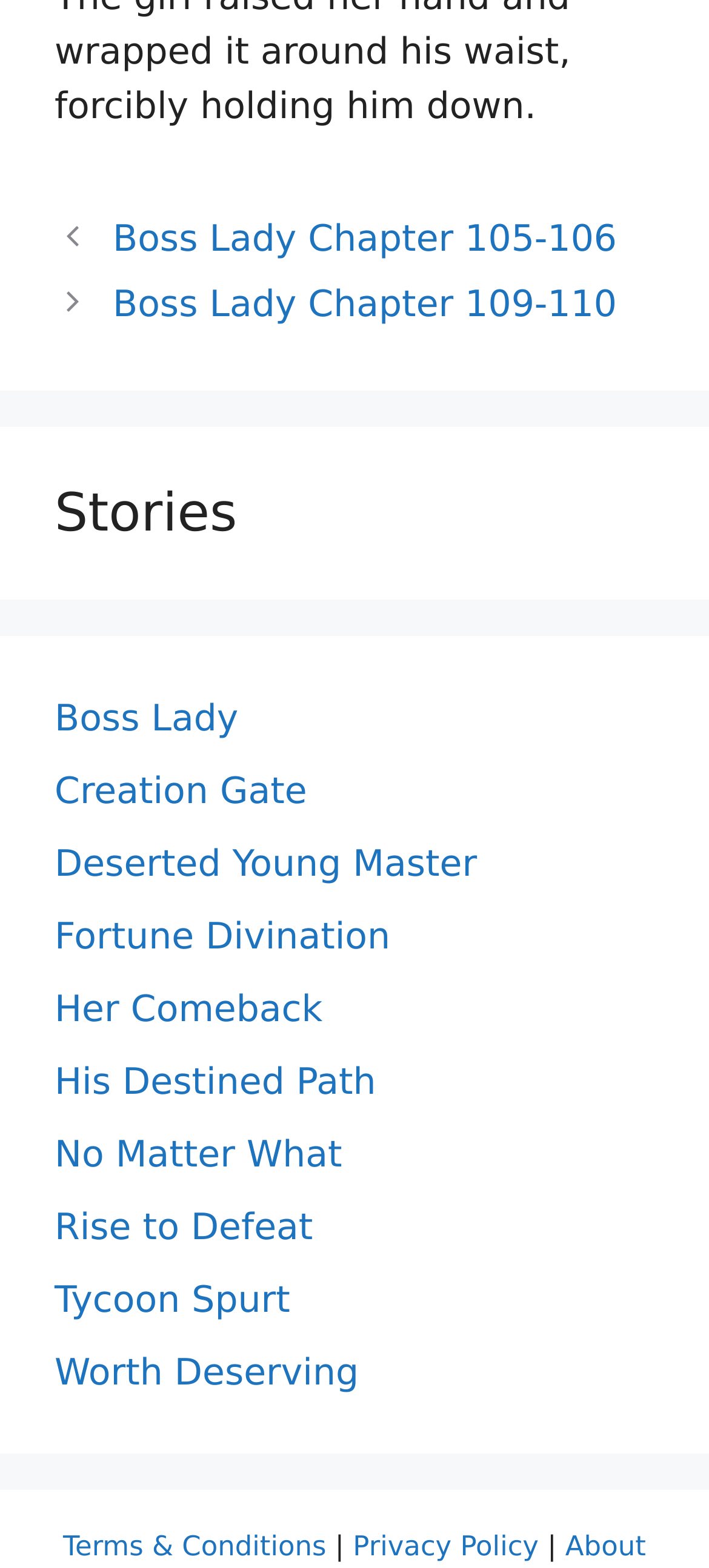Could you determine the bounding box coordinates of the clickable element to complete the instruction: "view Her Comeback"? Provide the coordinates as four float numbers between 0 and 1, i.e., [left, top, right, bottom].

[0.077, 0.629, 0.455, 0.657]